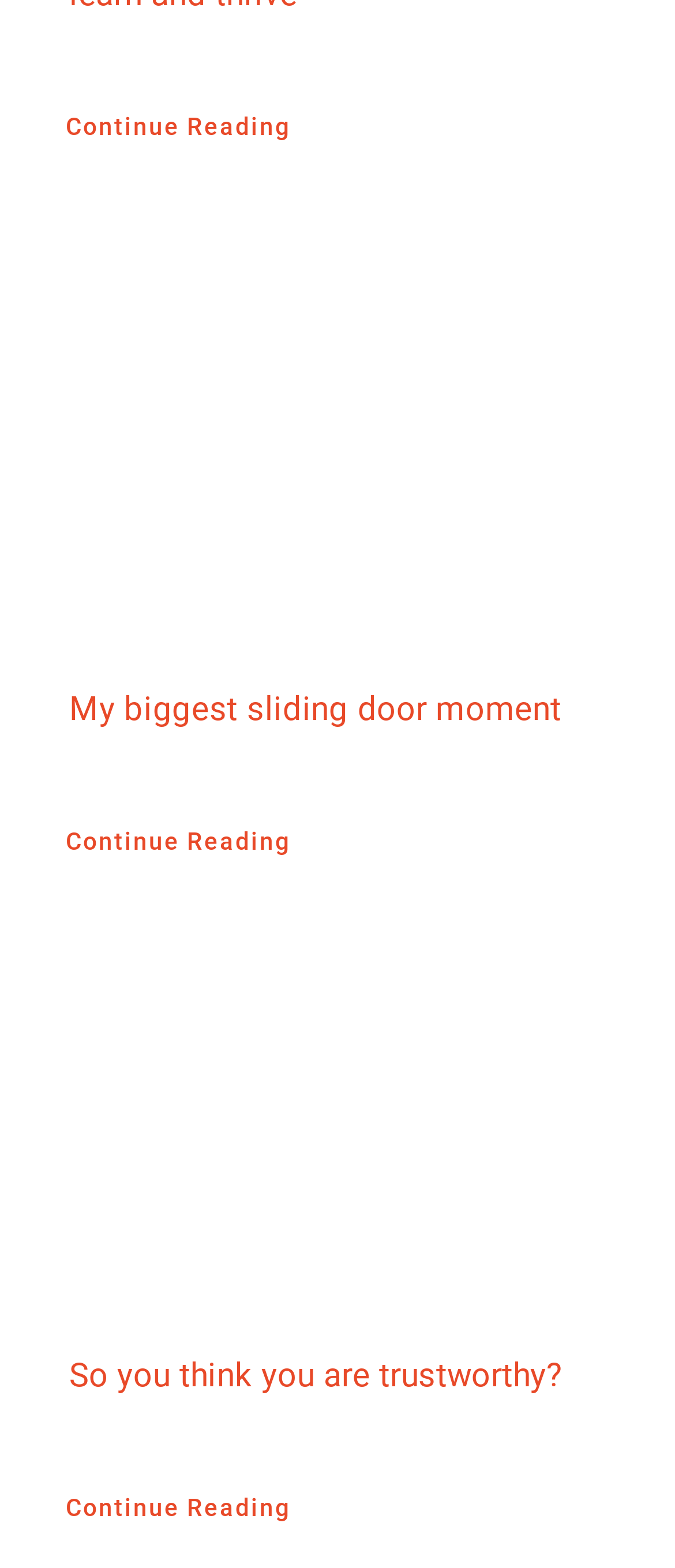How many headings are there on the webpage? Please answer the question using a single word or phrase based on the image.

2